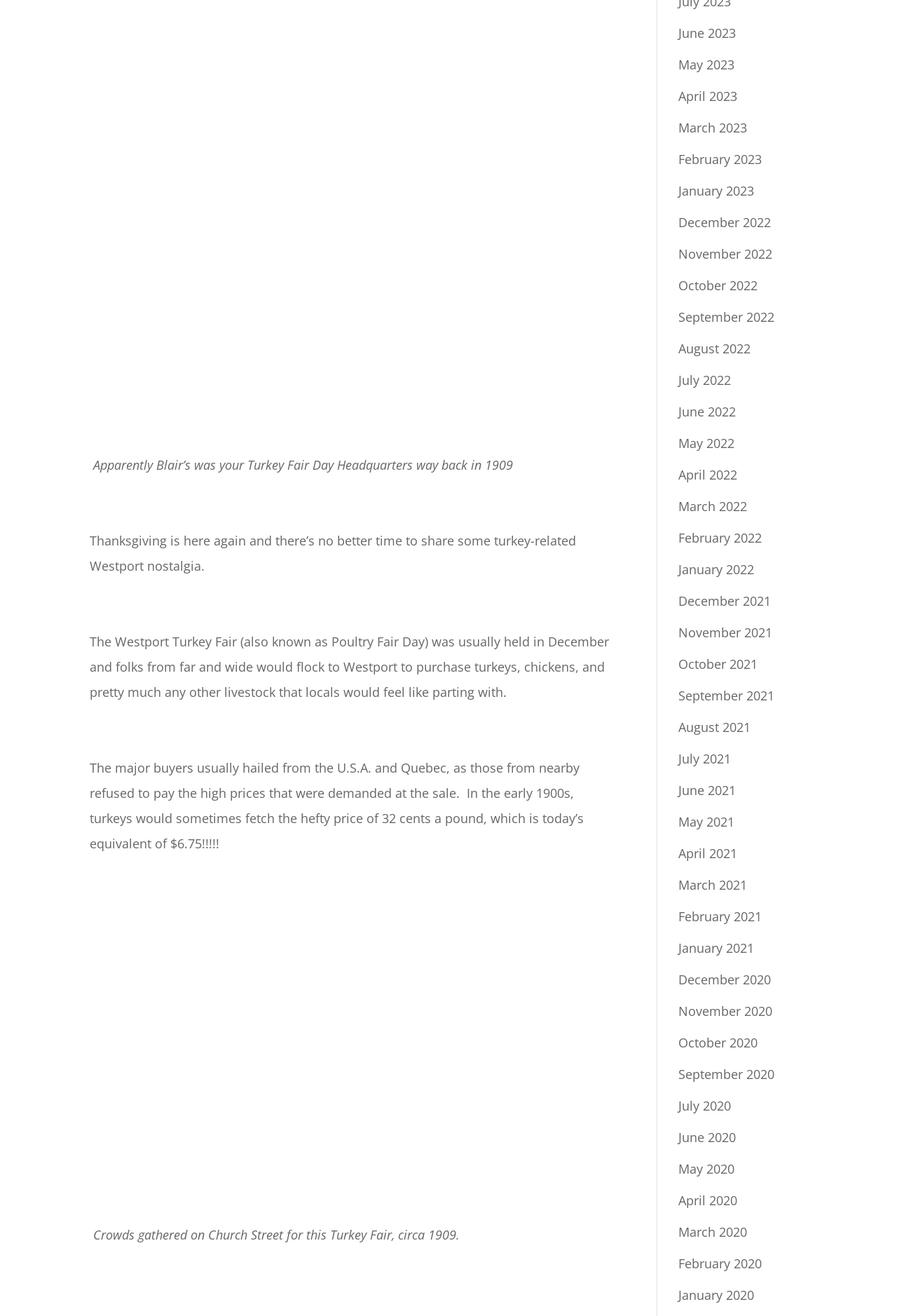How many months are listed as links on the webpage?
Identify the answer in the screenshot and reply with a single word or phrase.

27